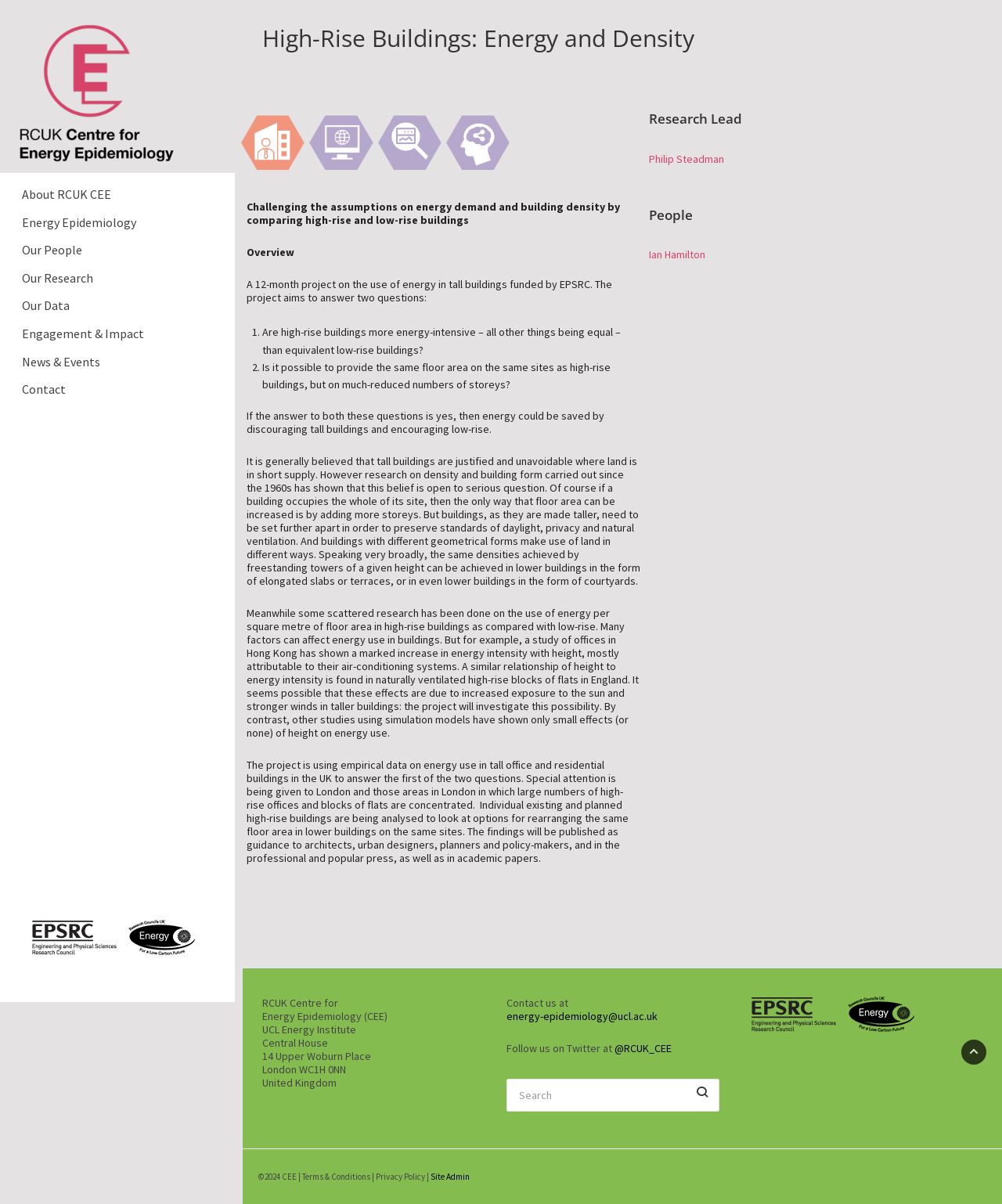How many figures are there in the article?
Please respond to the question with a detailed and well-explained answer.

There are four figures in the article, each with a caption, and they are located in the middle of the webpage.